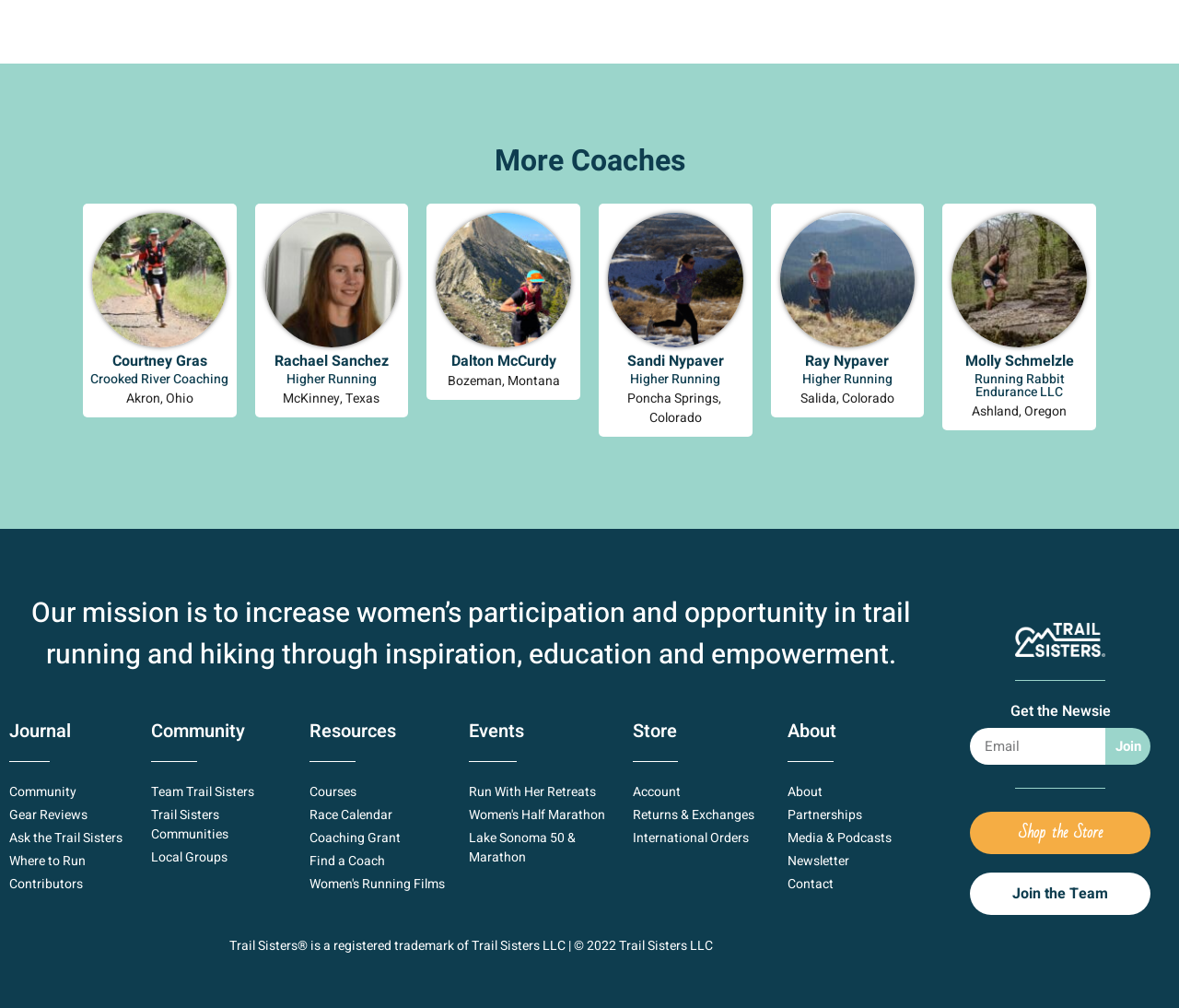What is the location of Rachael Sanchez?
Carefully examine the image and provide a detailed answer to the question.

The location of Rachael Sanchez is mentioned in the StaticText element with ID 1041 and 1042, which says 'McKinney, Texas'.